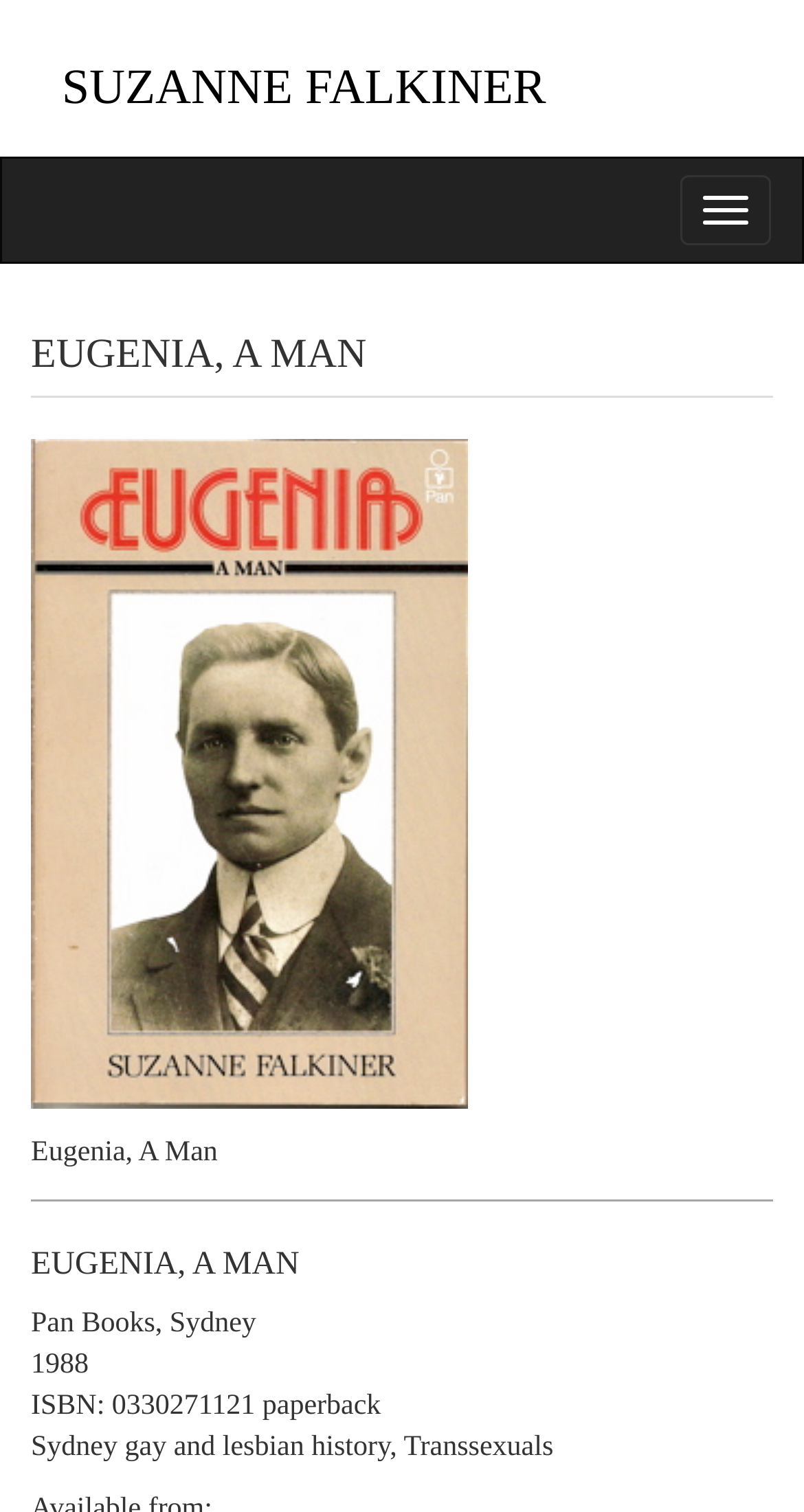What topics are related to the book?
Please answer the question with as much detail and depth as you can.

The topics related to the book are Sydney gay and lesbian history and Transsexuals, which are mentioned in the static text element 'Sydney gay and lesbian history, Transsexuals'.